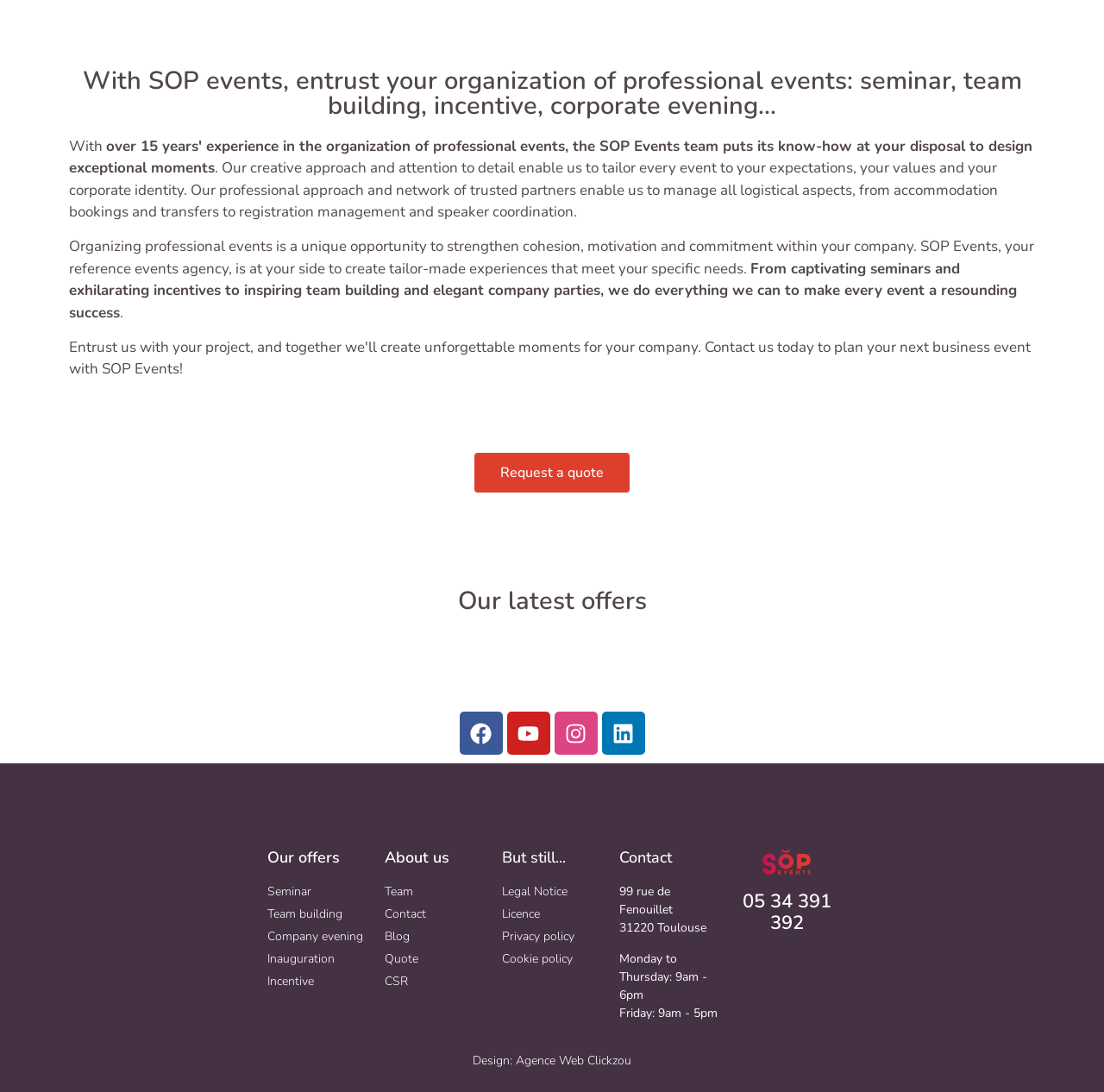Please find the bounding box coordinates (top-left x, top-left y, bottom-right x, bottom-right y) in the screenshot for the UI element described as follows: Design: Agence Web Clickzou

[0.062, 0.963, 0.938, 0.979]